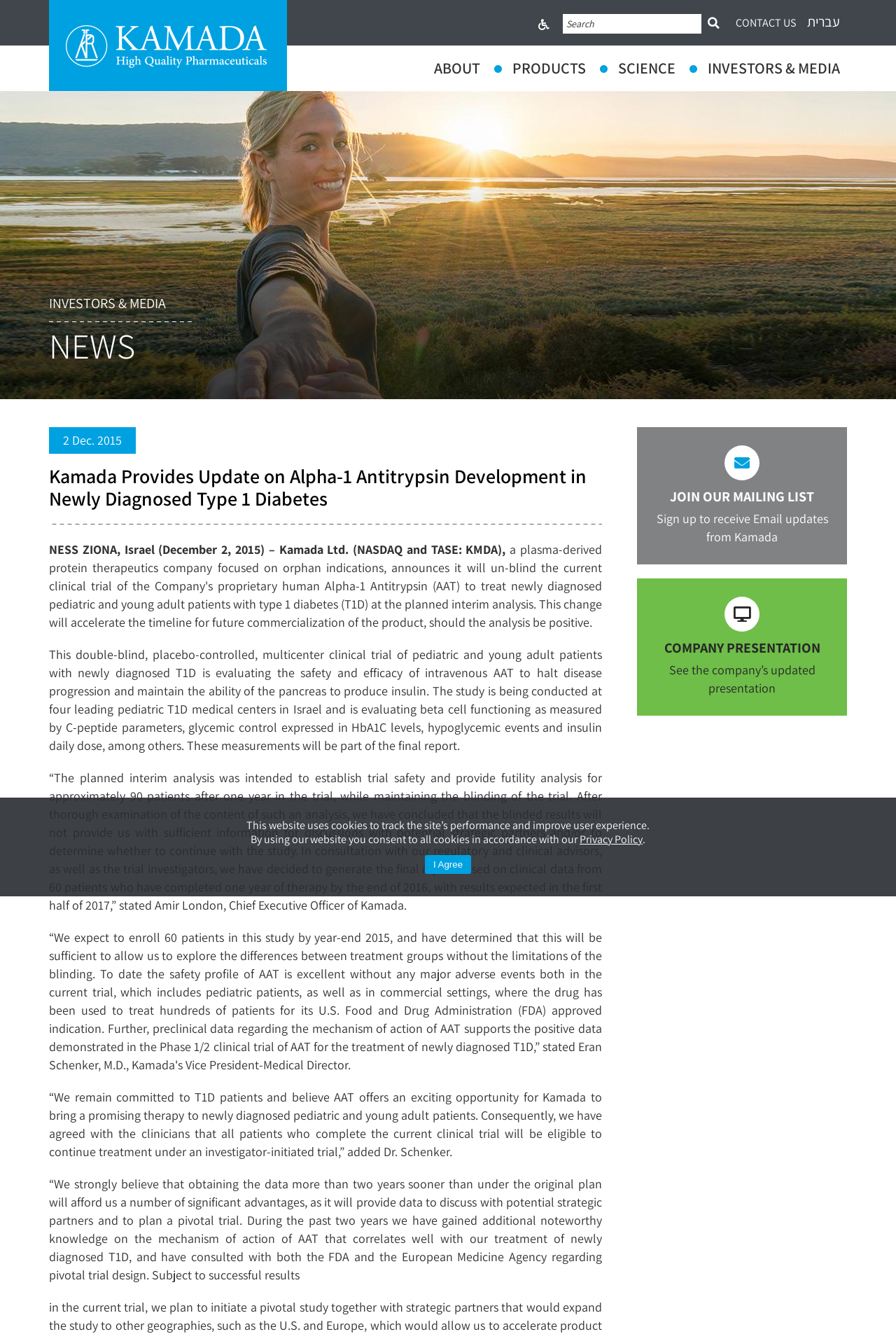Please determine the bounding box coordinates for the UI element described here. Use the format (top-left x, top-left y, bottom-right x, bottom-right y) with values bounded between 0 and 1: See the company’s updated presentation

[0.723, 0.496, 0.933, 0.523]